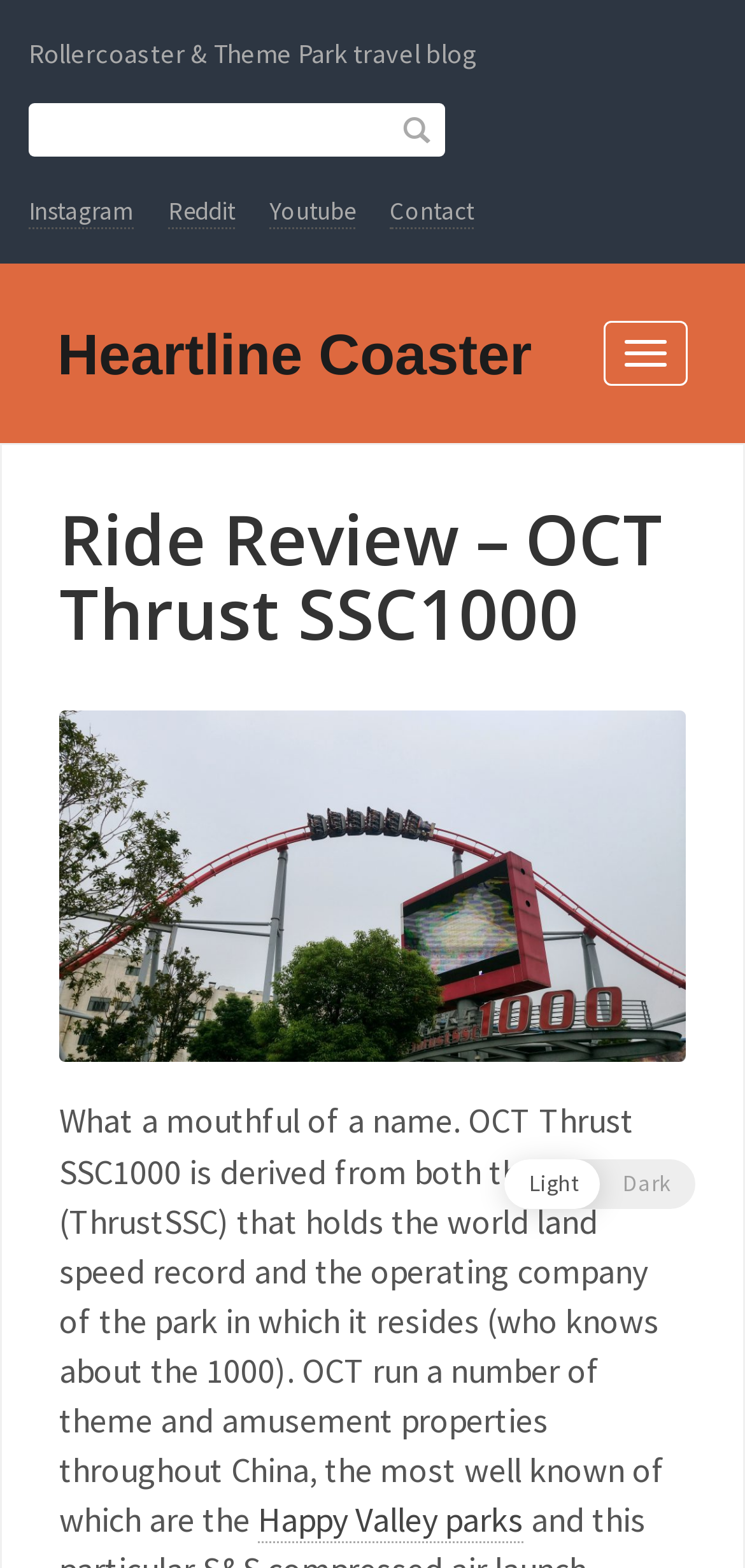Give a comprehensive overview of the webpage, including key elements.

The webpage is a blog post about a rollercoaster ride review, specifically the OCT Thrust SSC1000 at Heartline Coaster. At the top, there is a header with the title "Ride Review – OCT Thrust SSC1000 | Heartline Coaster" and a subtitle "Rollercoaster & Theme Park travel blog". Below the header, there is a search bar with a magnifying glass icon on the right side.

On the top-right corner, there are social media links to Instagram, Reddit, Youtube, and Contact. Next to the social media links, there is a "Toggle navigation" button. Below the social media links, there is a main navigation link to "Heartline Coaster".

The main content of the webpage is a ride review, which starts with a heading "Ride Review – OCT Thrust SSC1000". Below the heading, there is a large figure, likely an image of the rollercoaster. The review text begins with "What a mouthful of a name. OCT Thrust SSC1000 is derived from both the jet car (ThrustSSC) that holds the world land speed record and the operating company of the park in which it resides (who knows about the 1000)." The text continues to describe the operating company OCT and its theme and amusement properties throughout China, with a link to "Happy Valley parks".

At the bottom of the page, there are two buttons labeled "Light" and "Dark", which may be related to the webpage's theme or color scheme.